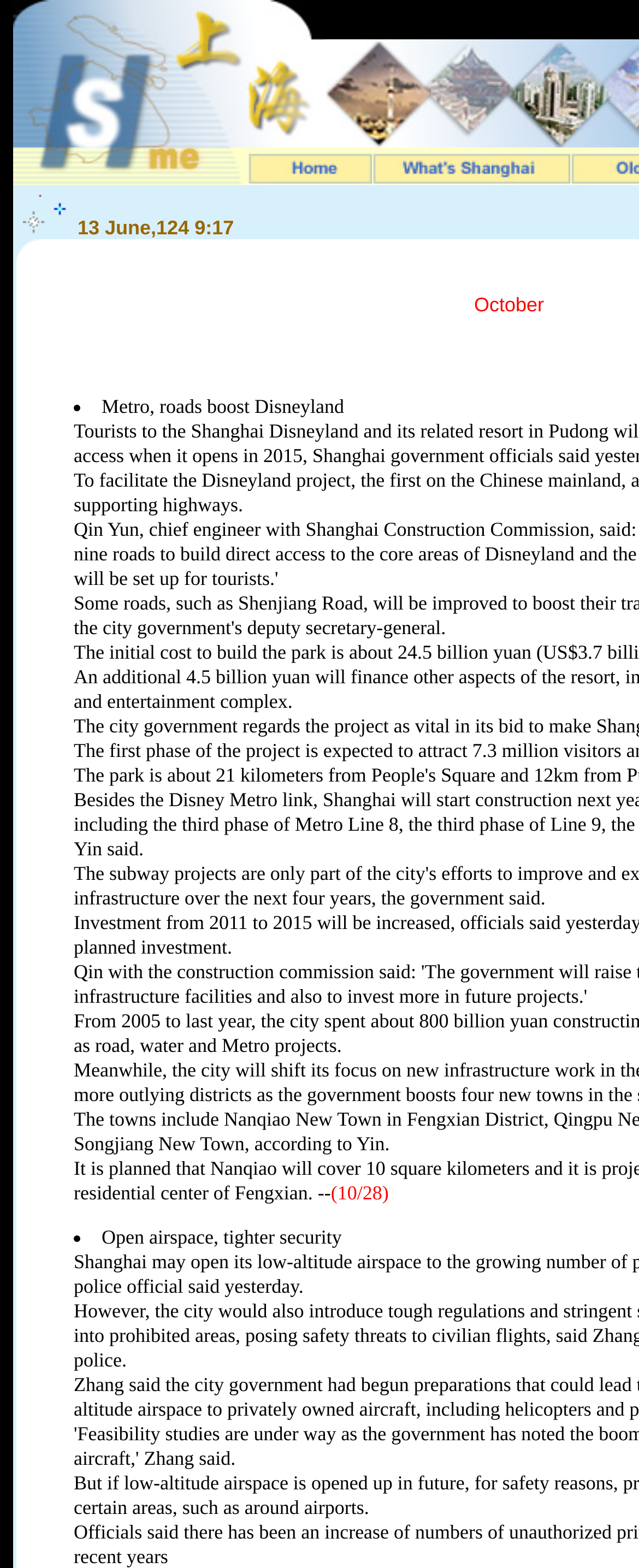Please answer the following question using a single word or phrase: 
How many images are in the top row?

3